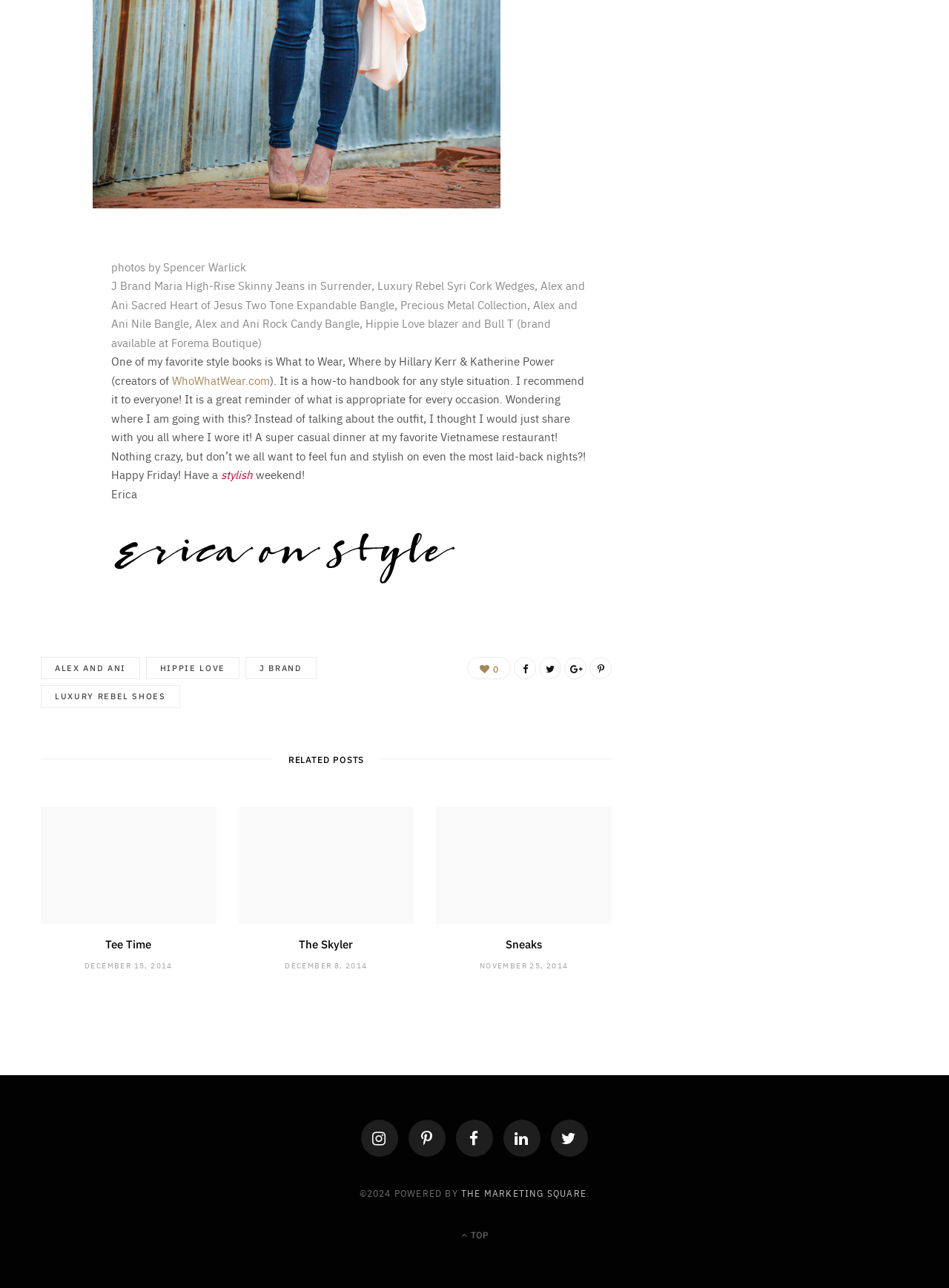How many related posts are there?
Please provide a detailed and comprehensive answer to the question.

There are three related posts listed under the 'RELATED POSTS' heading, each with a title, image, and date.